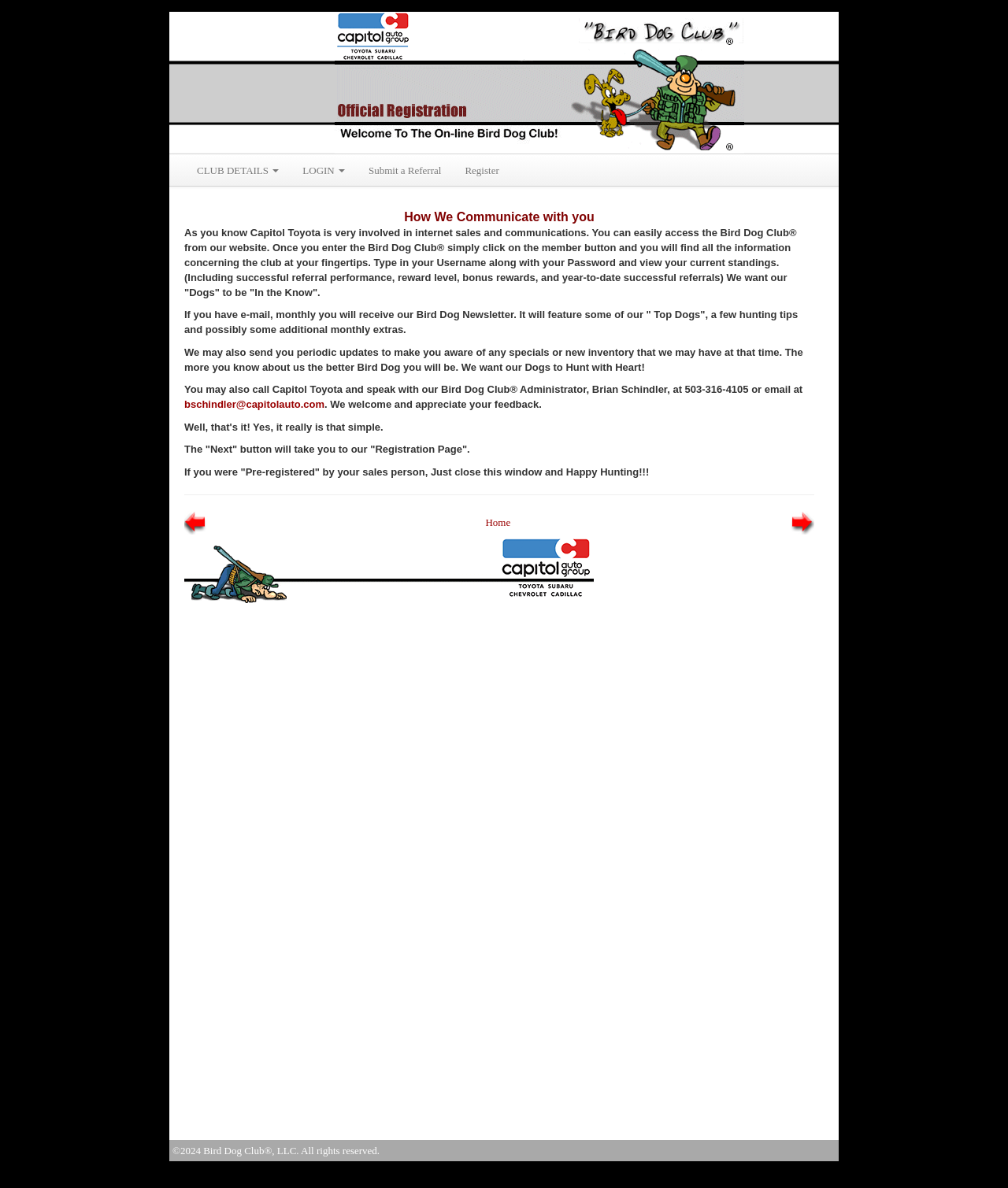Please determine the bounding box coordinates for the UI element described here. Use the format (top-left x, top-left y, bottom-right x, bottom-right y) with values bounded between 0 and 1: CLUB DETAILS

[0.184, 0.13, 0.289, 0.156]